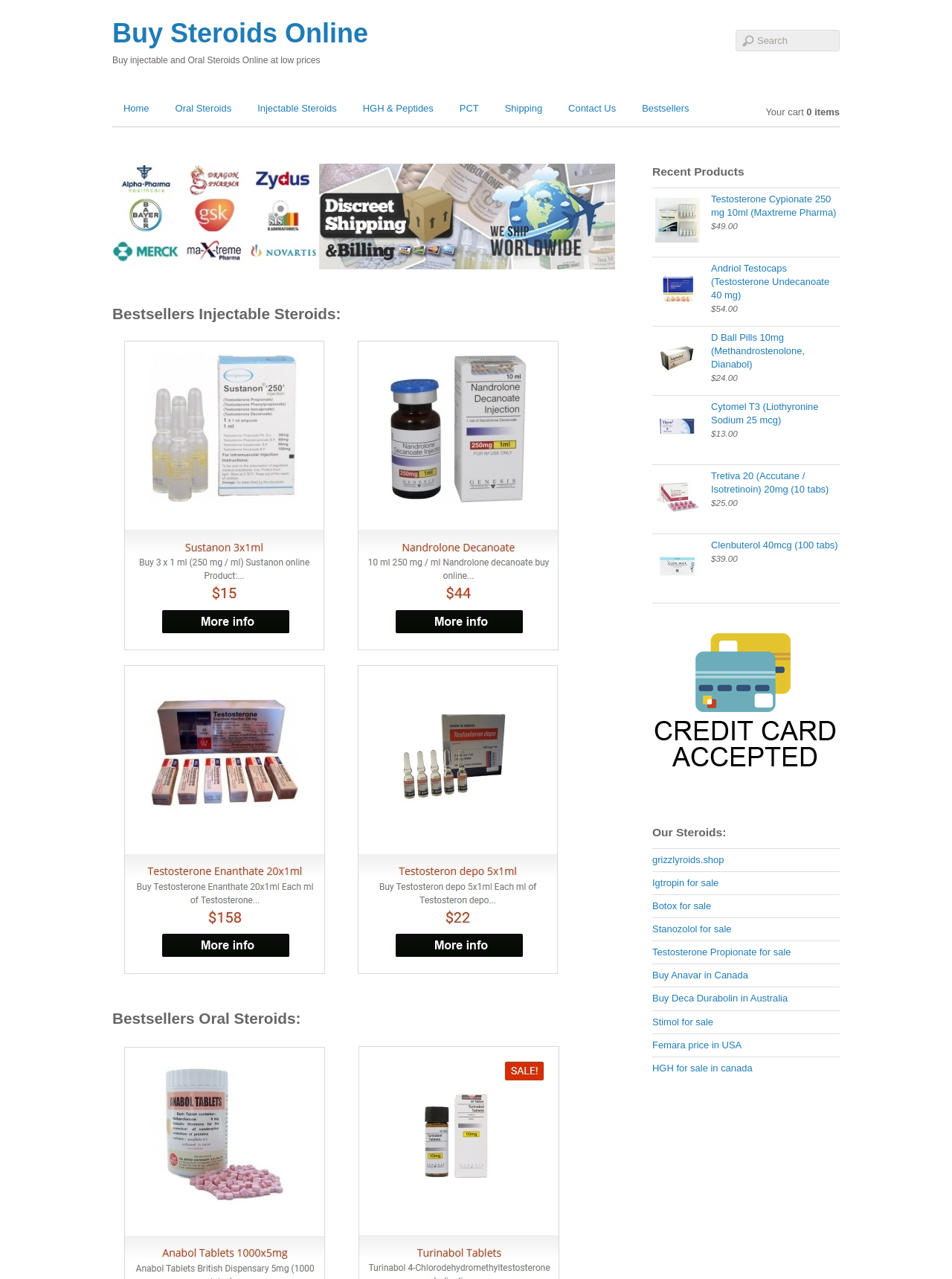Determine the bounding box coordinates for the area you should click to complete the following instruction: "View Bestsellers".

[0.663, 0.077, 0.736, 0.093]